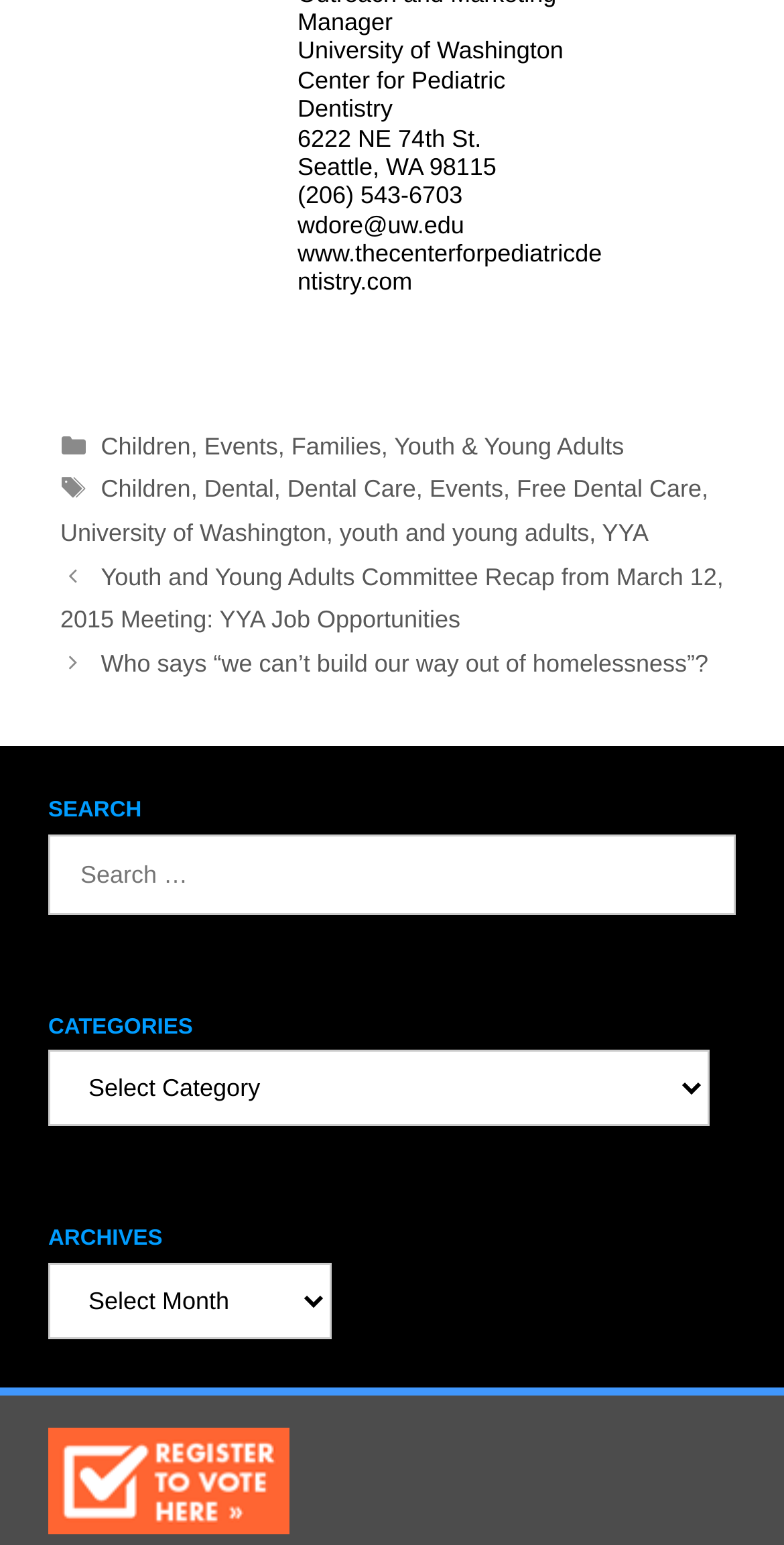Please provide a comprehensive answer to the question based on the screenshot: How many categories are listed in the footer?

I counted the number of link elements in the footer that are categorized as 'Categories', and found four links: 'Children', 'Events', 'Families', and 'Youth & Young Adults'.